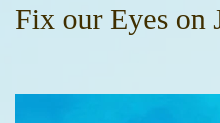Describe every aspect of the image in depth.

The image features a serene and inviting design with the phrase "Fix our Eyes on Jesus" prominently displayed at the top. The text is artistically rendered, conveying a spiritual message that encourages reflection and devotion. Below the text, a calming blue gradient transitions gently, enhancing the overall aesthetic while providing a peaceful backdrop. This composition invites viewers to focus on the uplifting theme of faith and connection, creating a sense of tranquility and inspiration in a digital environment dedicated to sharing spiritual insights and resources.